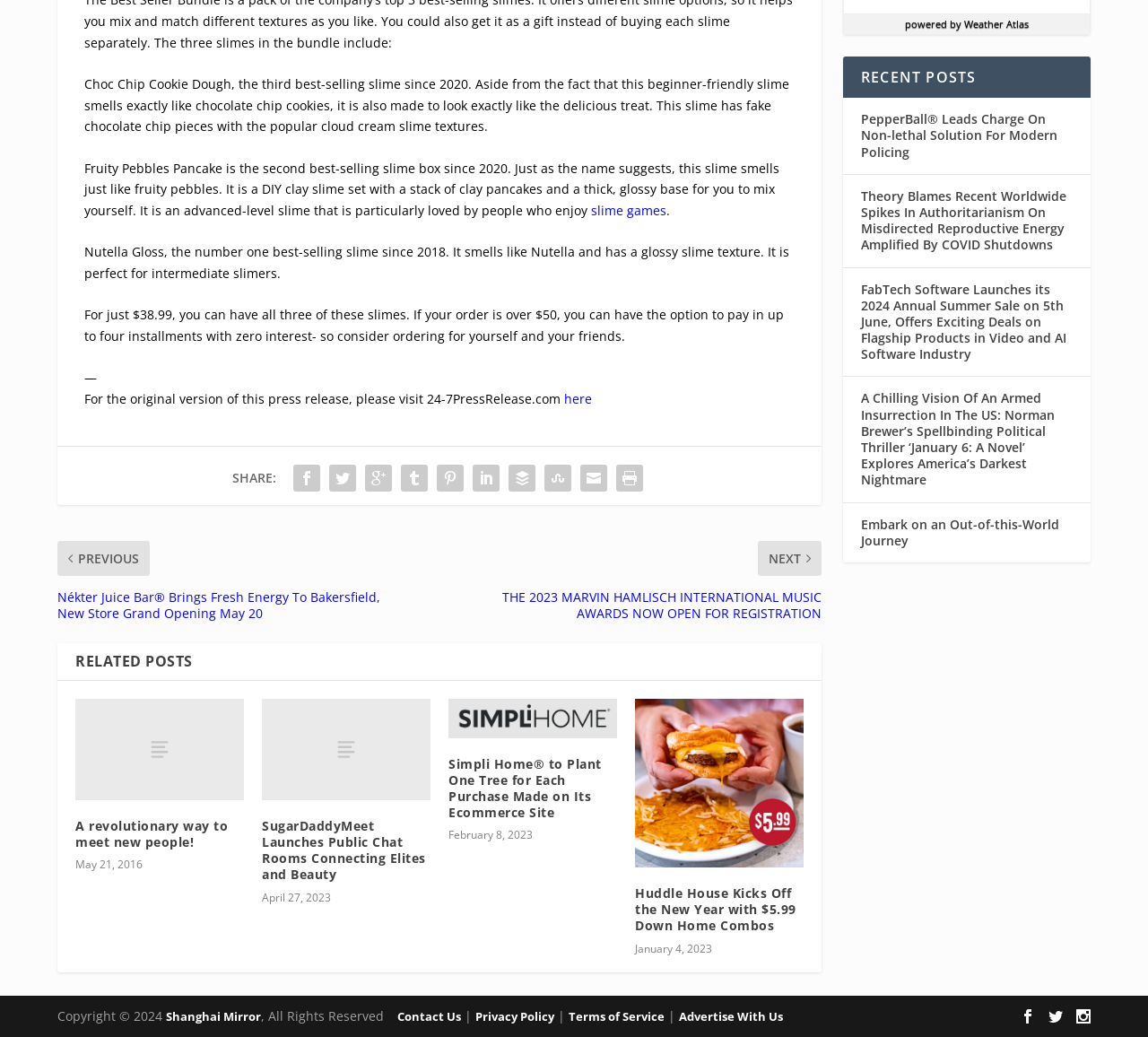Determine the bounding box for the UI element described here: "Advertise With Us".

[0.591, 0.973, 0.682, 0.988]